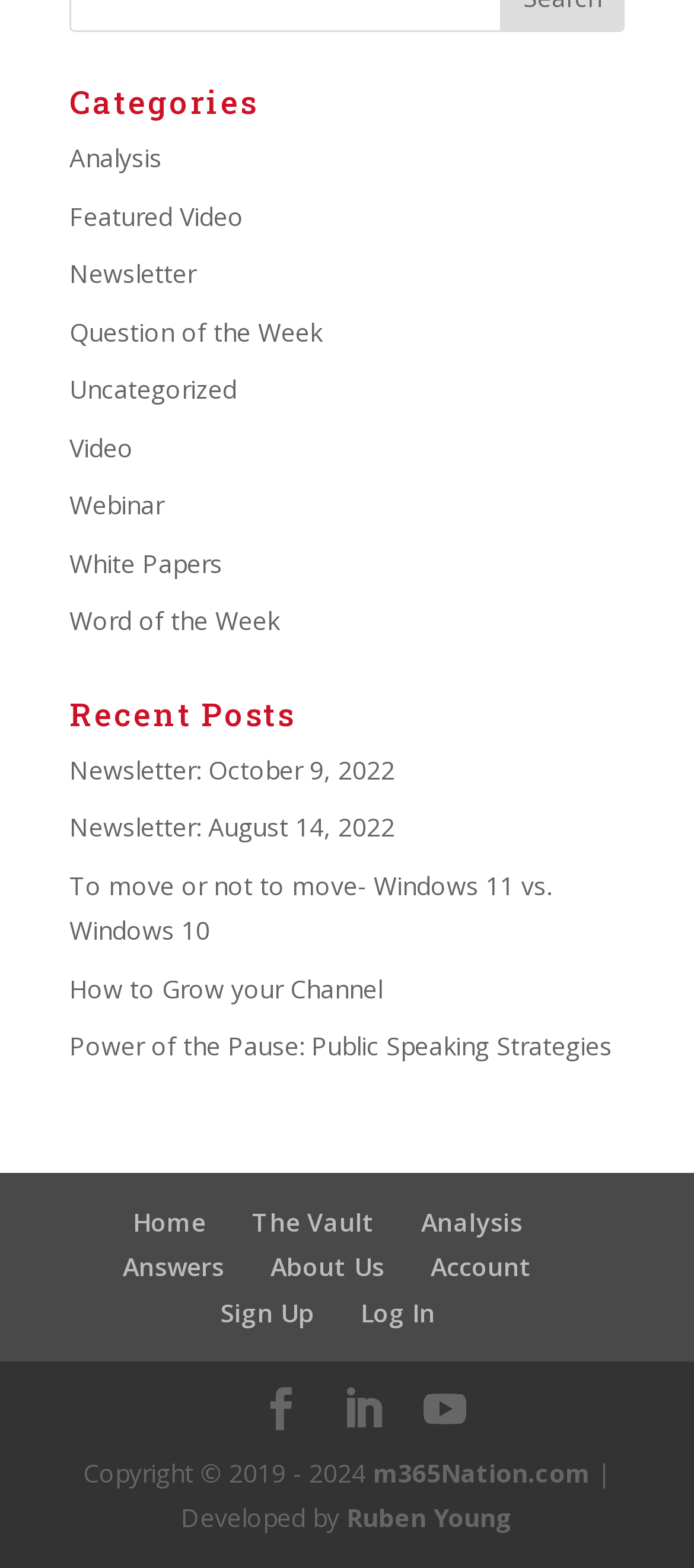Locate the bounding box coordinates of the clickable element to fulfill the following instruction: "Click on the 'Analysis' link". Provide the coordinates as four float numbers between 0 and 1 in the format [left, top, right, bottom].

[0.1, 0.09, 0.233, 0.111]